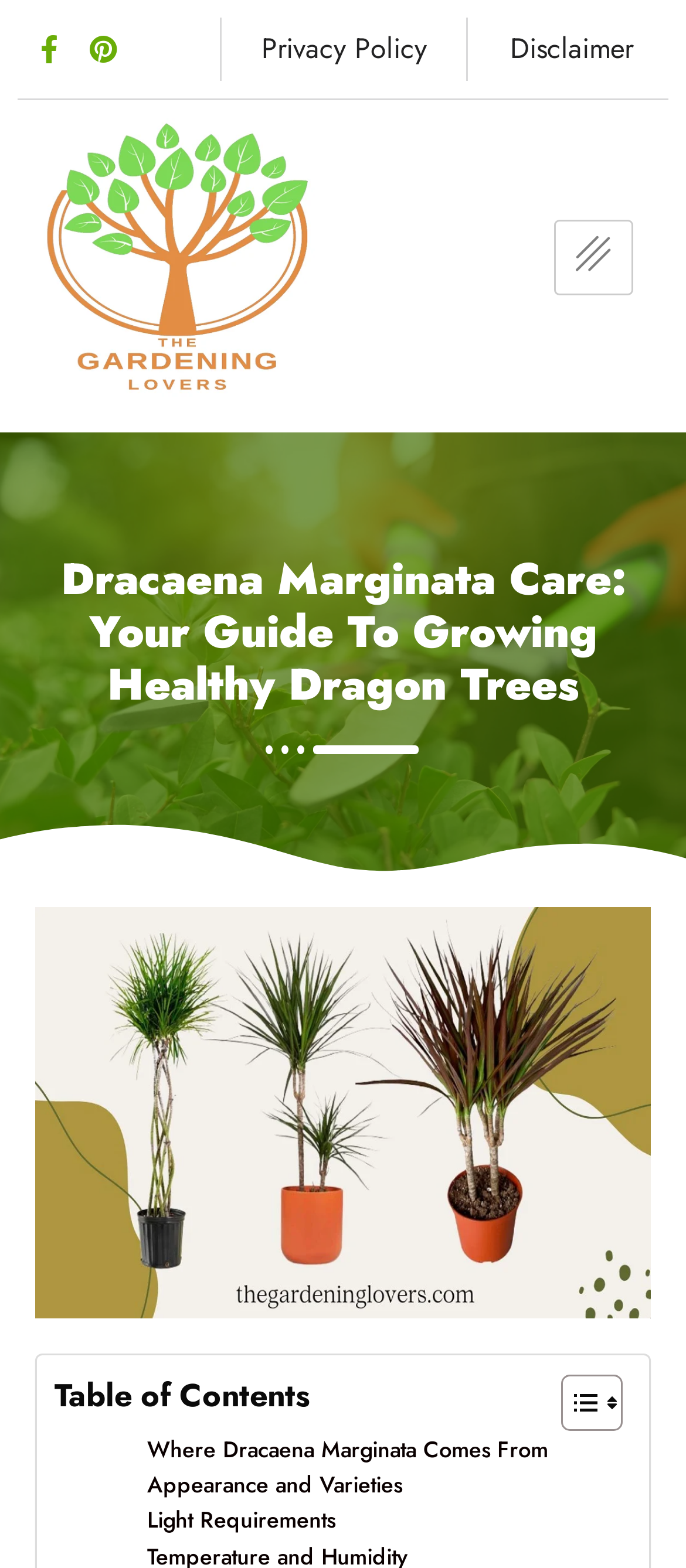Using the information in the image, give a comprehensive answer to the question: 
How many sections are there in the Table of Contents?

I looked at the Table of Contents section and counted the number of links, which are 'Where Dracaena Marginata Comes From', 'Appearance and Varieties', 'Light Requirements', and possibly more. There are at least 4 sections.